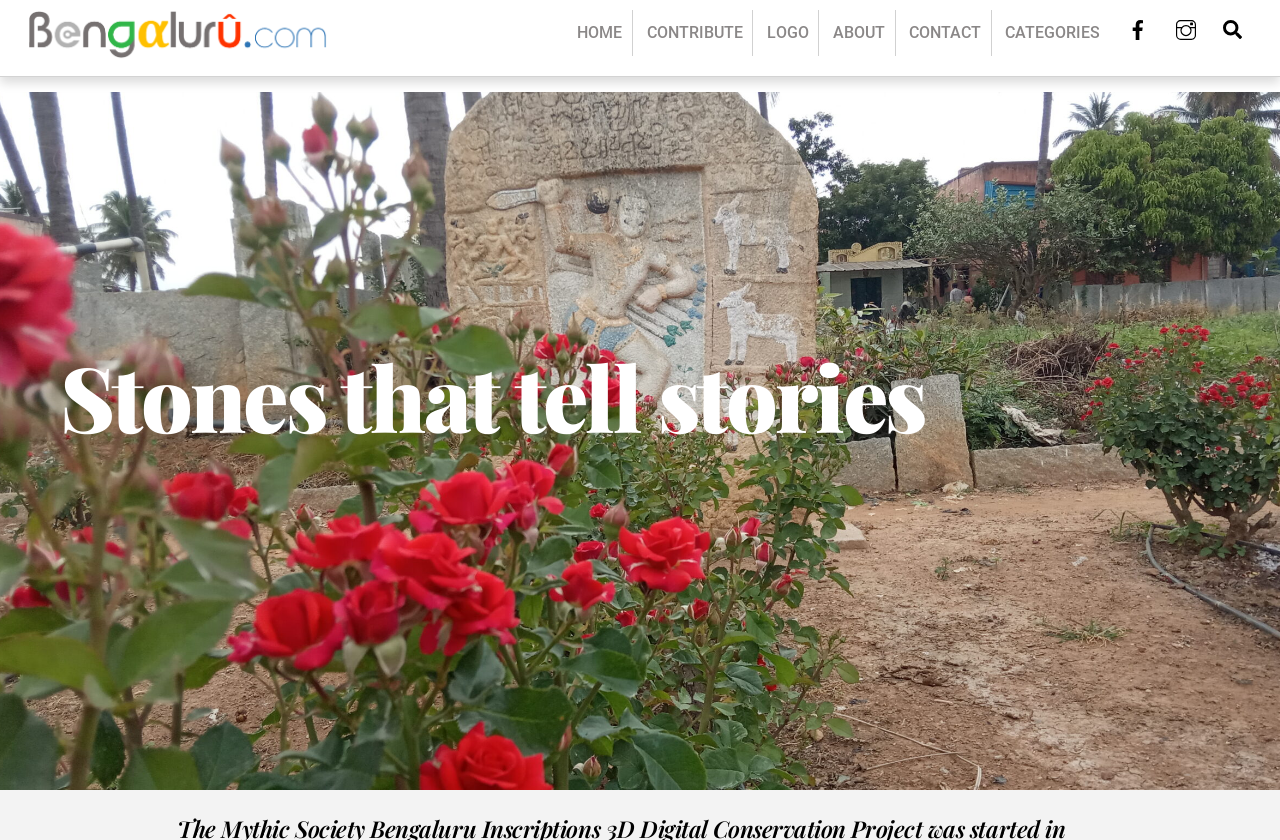What is the name of the website?
Using the visual information, respond with a single word or phrase.

Bengaluru.com